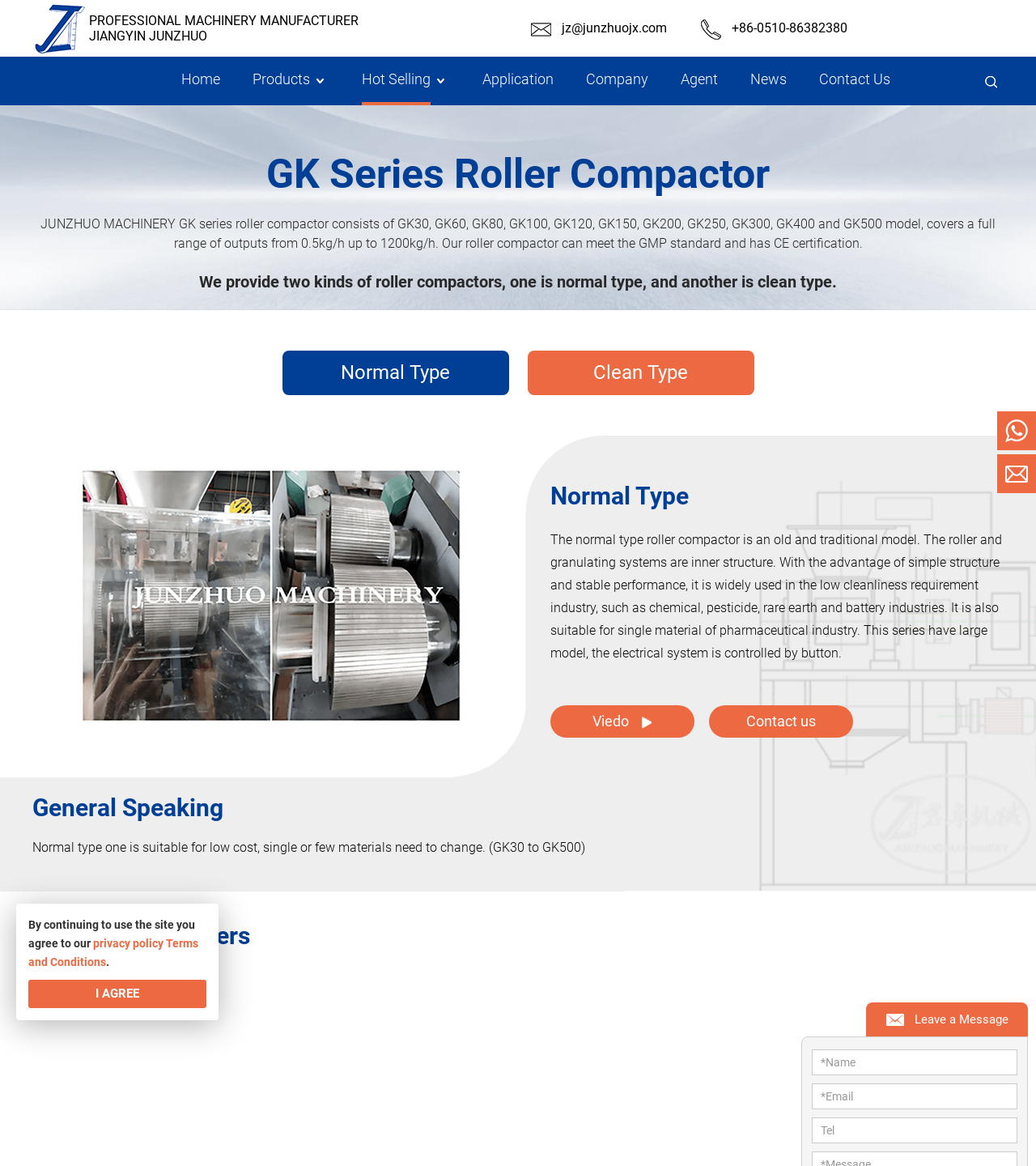What is the purpose of the normal type roller compactor?
Based on the image, give a one-word or short phrase answer.

For low cleanliness requirement industry